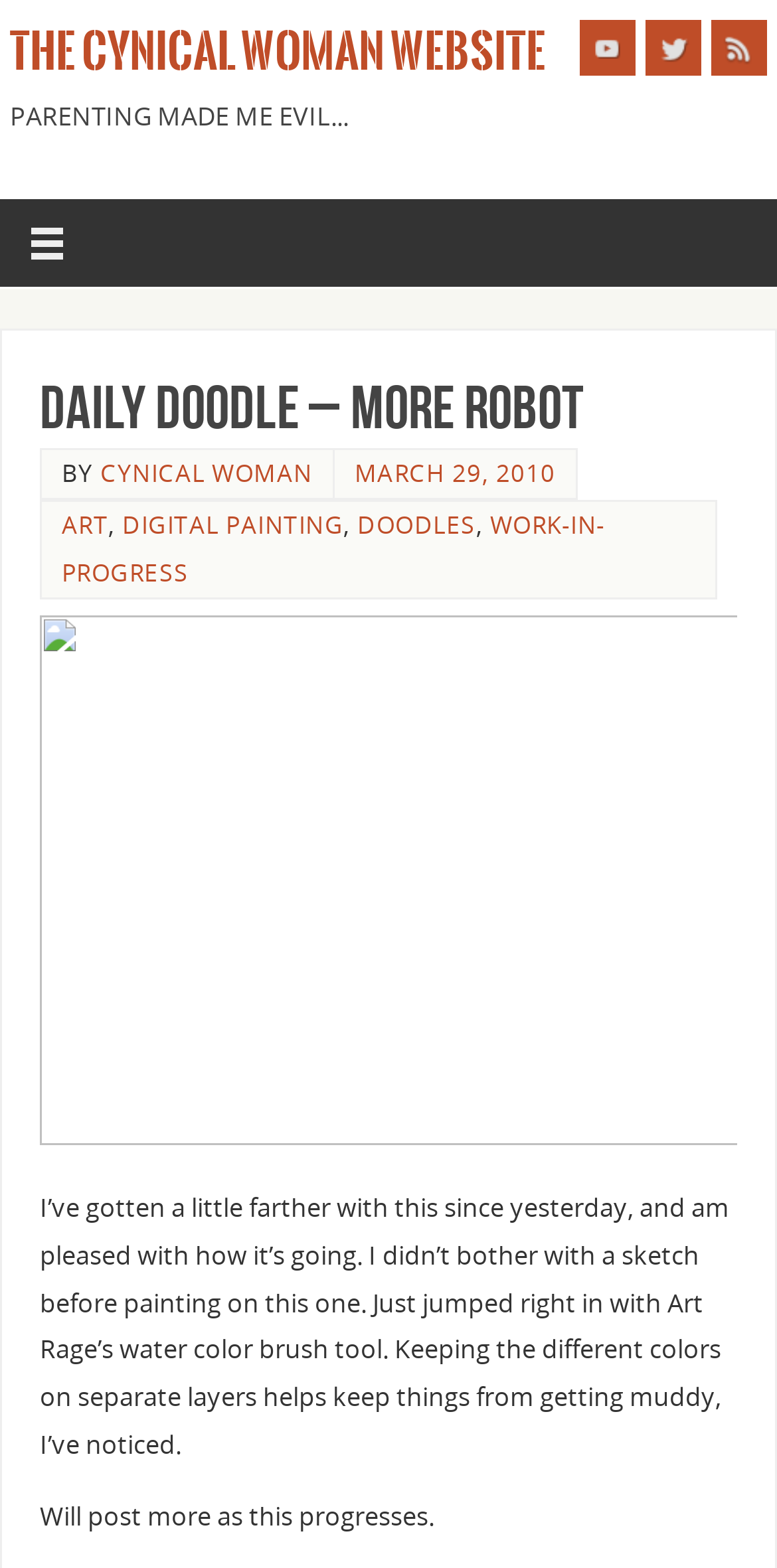Elaborate on the information and visuals displayed on the webpage.

The webpage is a blog post from "The Cynical Woman Website" featuring a daily doodle titled "More Robot". At the top left, there is a link to "THE CYNICAL WOMAN WEBSITE". Below it, a heading "PARENTING MADE ME EVIL..." is displayed. 

On the top right, there are three social media links: "YouTube", "Twitter", and "RSS", each accompanied by an icon. 

Below the social media links, a horizontal navigation menu spans the entire width of the page, containing links to various categories such as "Daily Doodle – More Robot", "BY CYNICAL WOMAN", "ART", "DIGITAL PAINTING", "DOODLES", "WORK-IN-PROGRESS", and an empty link.

The main content of the page is a blog post about a digital painting. There is a large image of the painting, which takes up most of the page's width. Above the image, the post's title "Daily Doodle – More Robot" is displayed, followed by the author's name "CYNICAL WOMAN" and the post's date "MARCH 29, 2010". 

The blog post's text describes the author's experience with creating the digital painting, mentioning the use of Art Rage's water color brush tool and the technique of keeping different colors on separate layers. The post concludes with a statement about posting more updates as the work progresses.